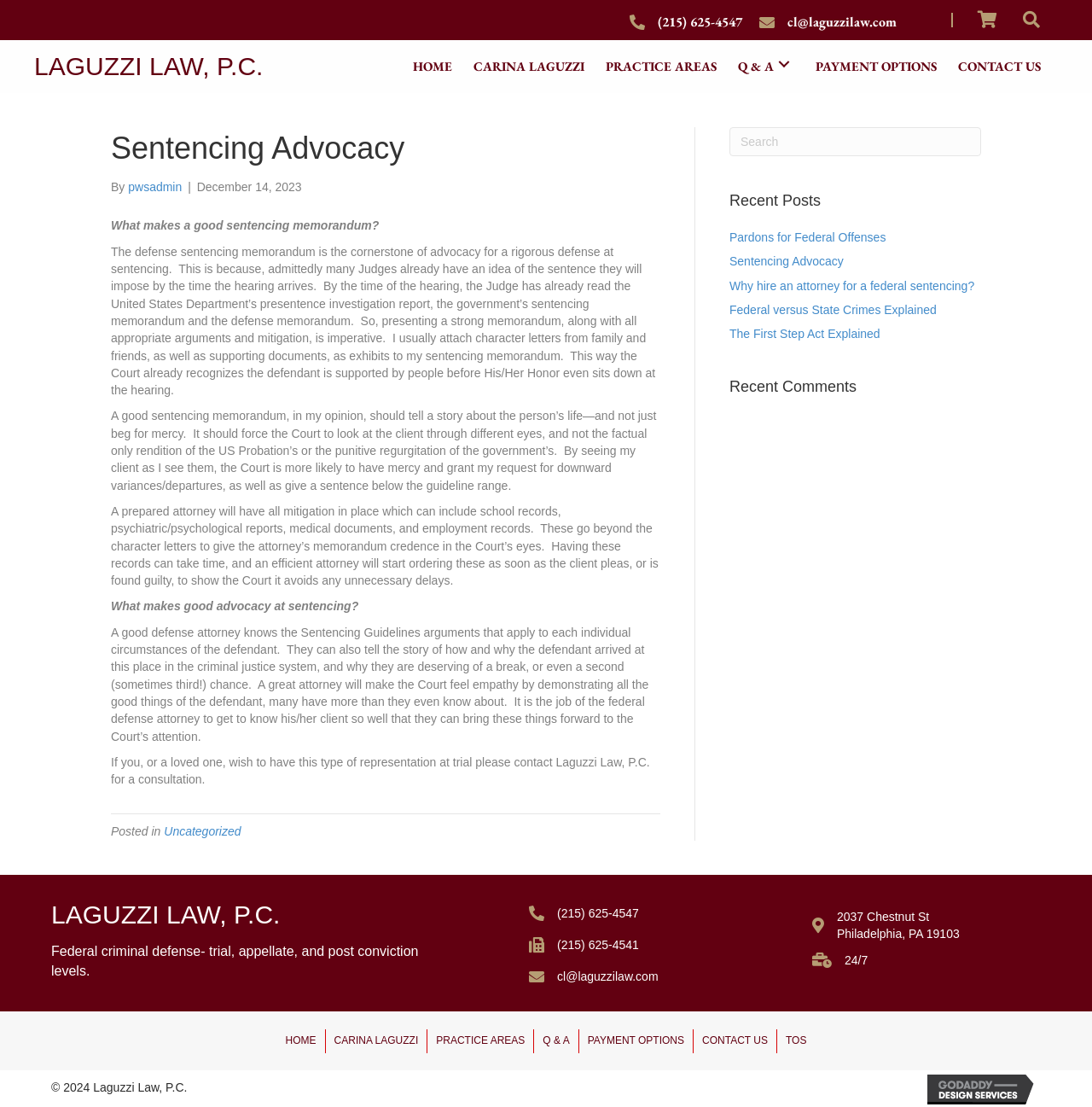Generate a thorough caption that explains the contents of the webpage.

The webpage is about Laguzzi Law, P.C., a law firm specializing in federal criminal defense. At the top, there is a header section with the law firm's name, "LAGUZZI LAW, P.C.", and a navigation menu with links to "HOME", "CARINA LAGUZZI", "PRACTICE AREAS", "Q & A", "PAYMENT OPTIONS", and "CONTACT US". Below the header, there is a section with the law firm's contact information, including phone numbers and an email address.

The main content of the webpage is an article about sentencing advocacy, which is the cornerstone of advocacy for a rigorous defense at sentencing. The article explains the importance of presenting a strong sentencing memorandum, which should tell a story about the person's life and not just beg for mercy. It also highlights the role of a prepared attorney in gathering mitigation evidence, such as school records, psychiatric reports, and employment records, to support the client's case.

To the right of the main content, there are three complementary sections. The first section is a search box, allowing users to search the website. The second section is a list of recent posts, including links to articles about pardons for federal offenses, sentencing advocacy, and federal versus state crimes. The third section is a list of recent comments.

At the bottom of the webpage, there is a footer section with the law firm's contact information, including phone numbers, email address, and physical address. There is also a copyright notice and a link to the website's terms of service.